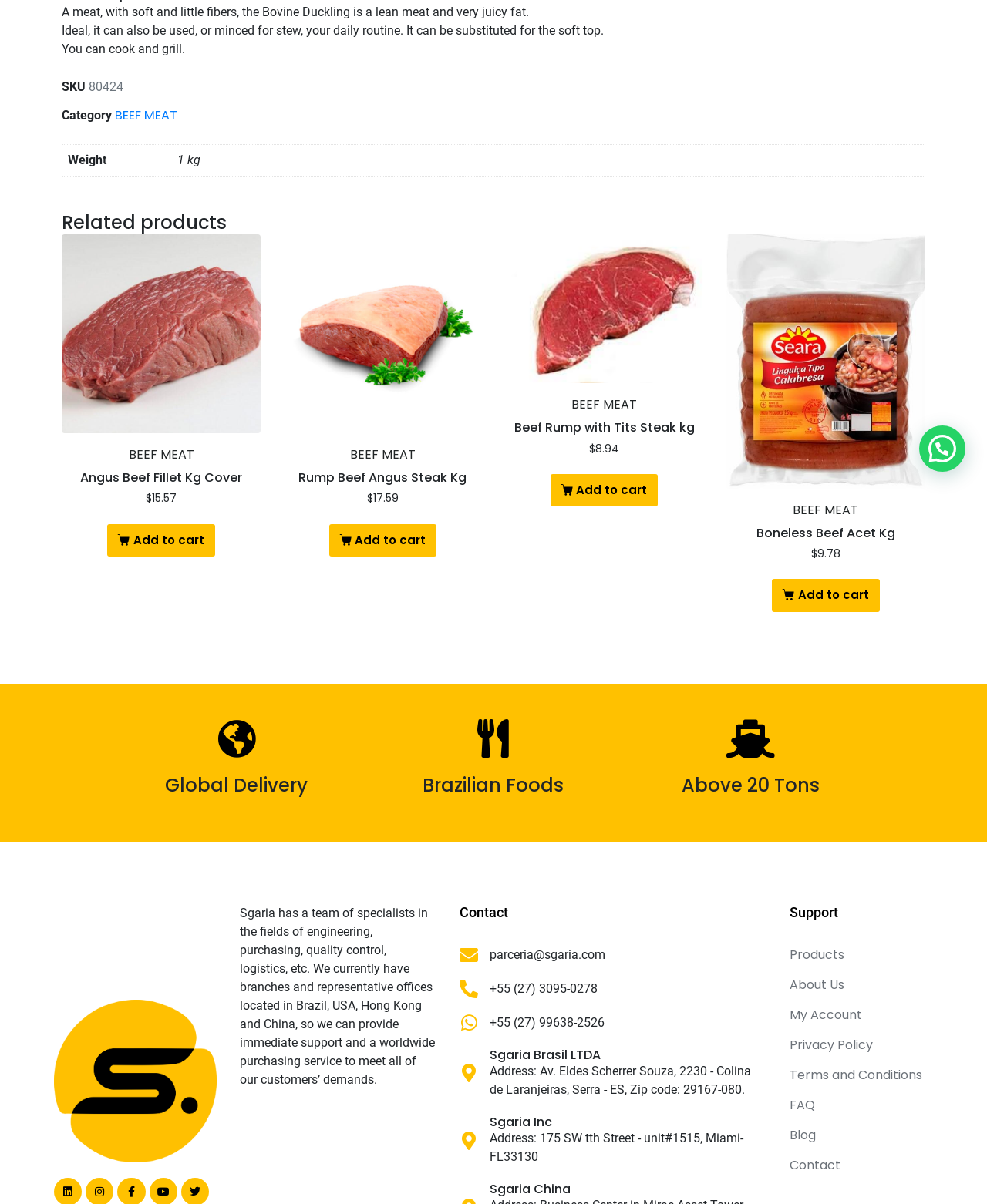Determine the bounding box coordinates for the UI element matching this description: "About Us".

[0.8, 0.81, 0.945, 0.826]